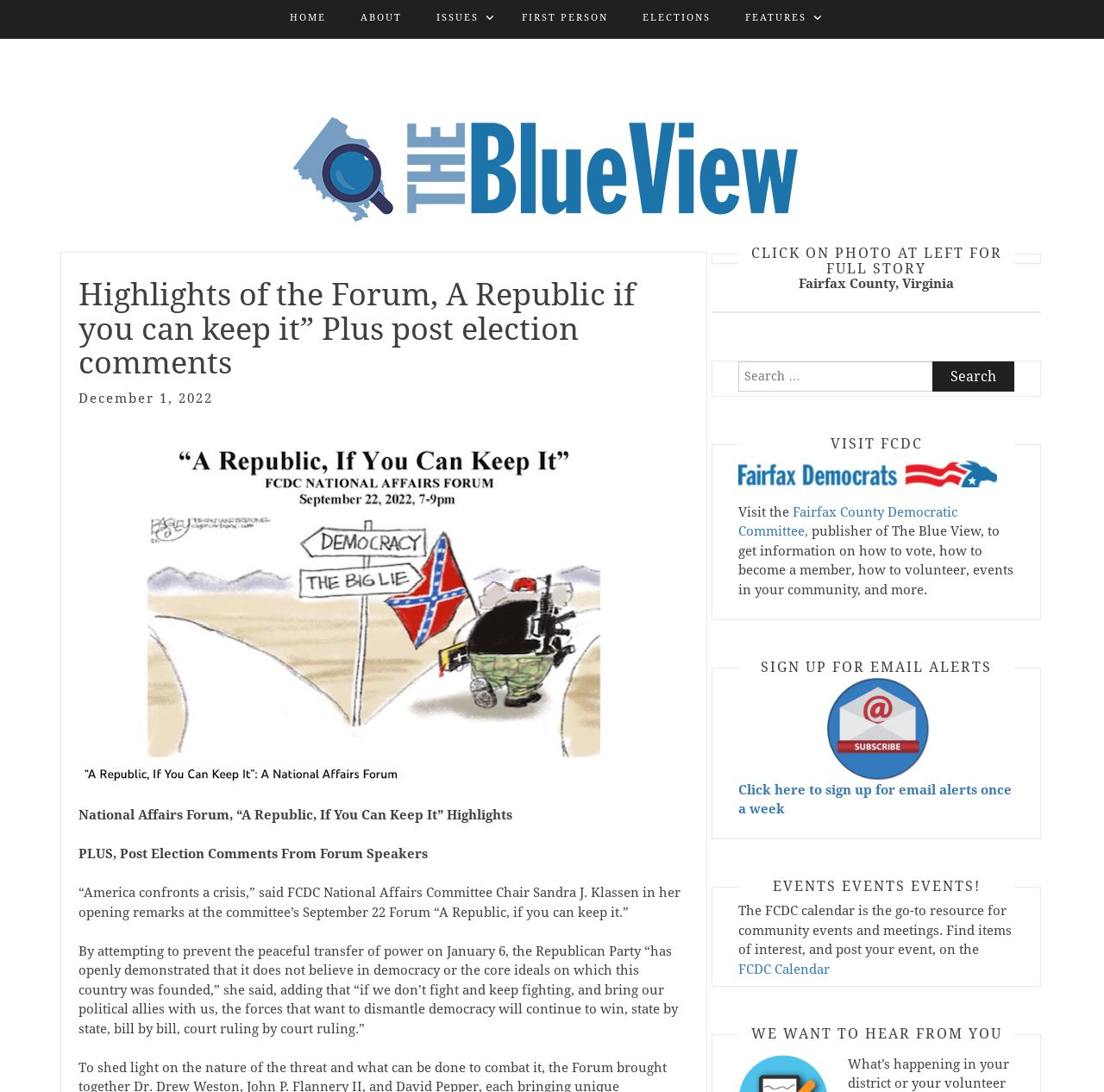What is the name of the forum?
Answer the question with a single word or phrase by looking at the picture.

A Republic, If You Can Keep It